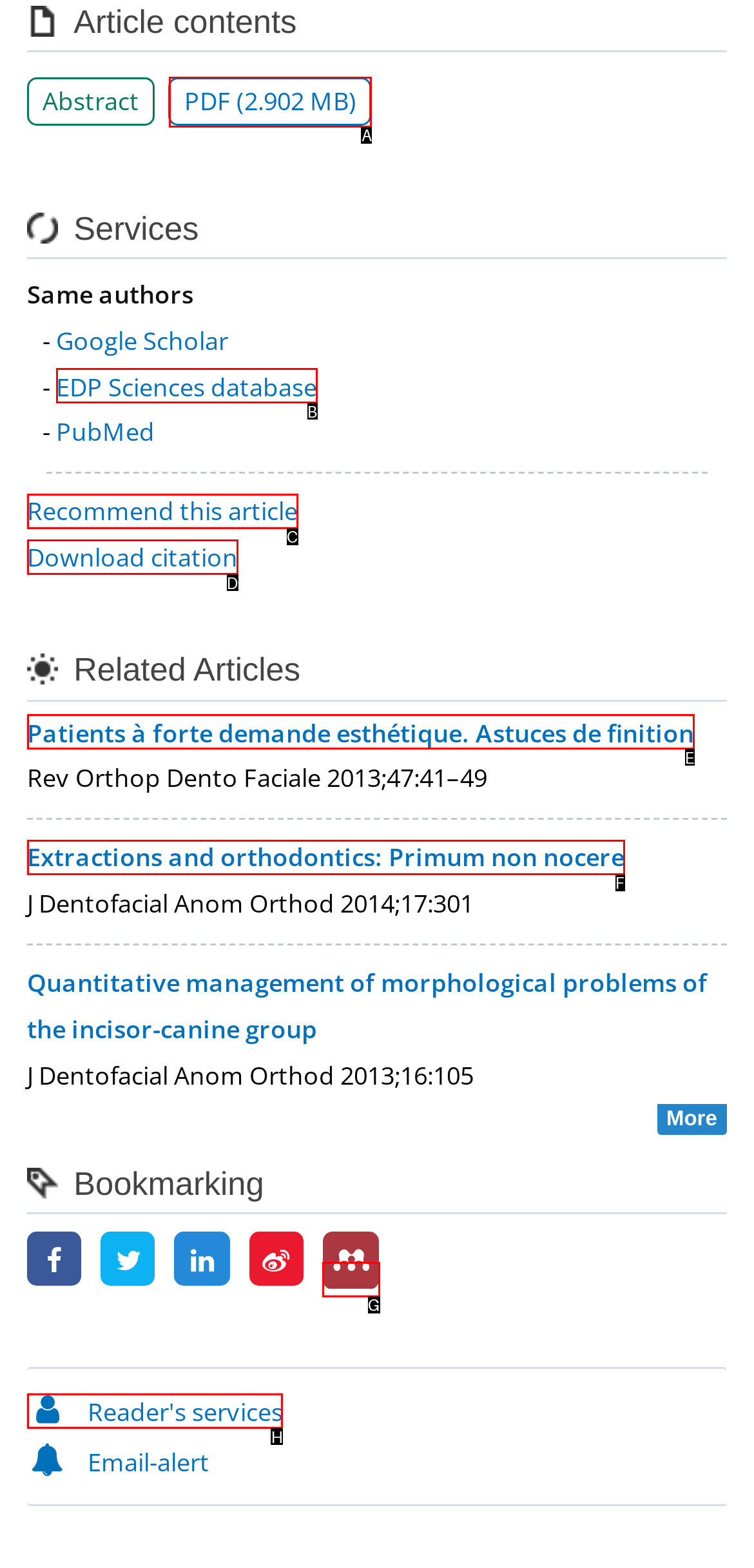Choose the HTML element that needs to be clicked for the given task: Download PDF Respond by giving the letter of the chosen option.

A